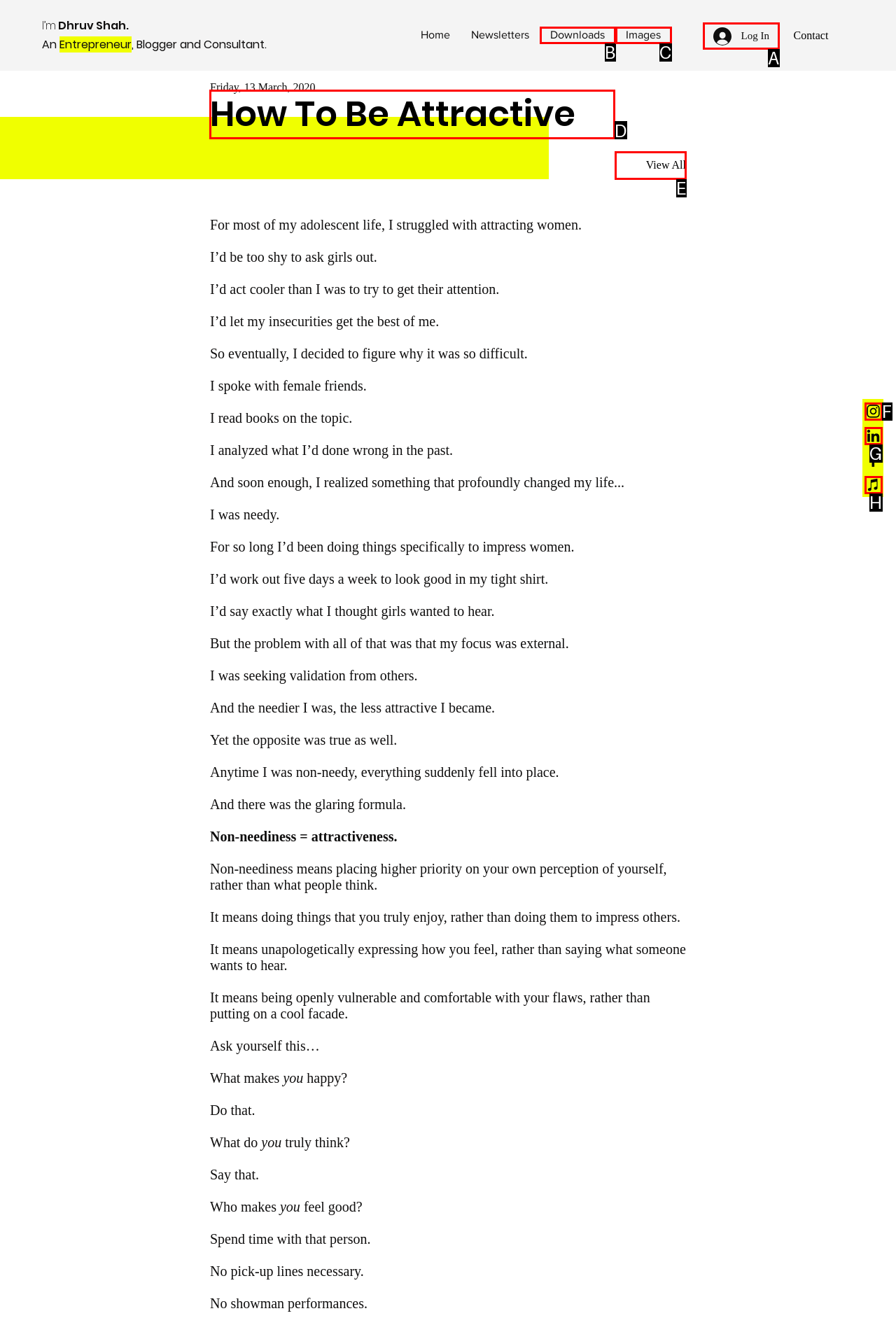Identify the appropriate lettered option to execute the following task: Check out the Friday newsletter
Respond with the letter of the selected choice.

D